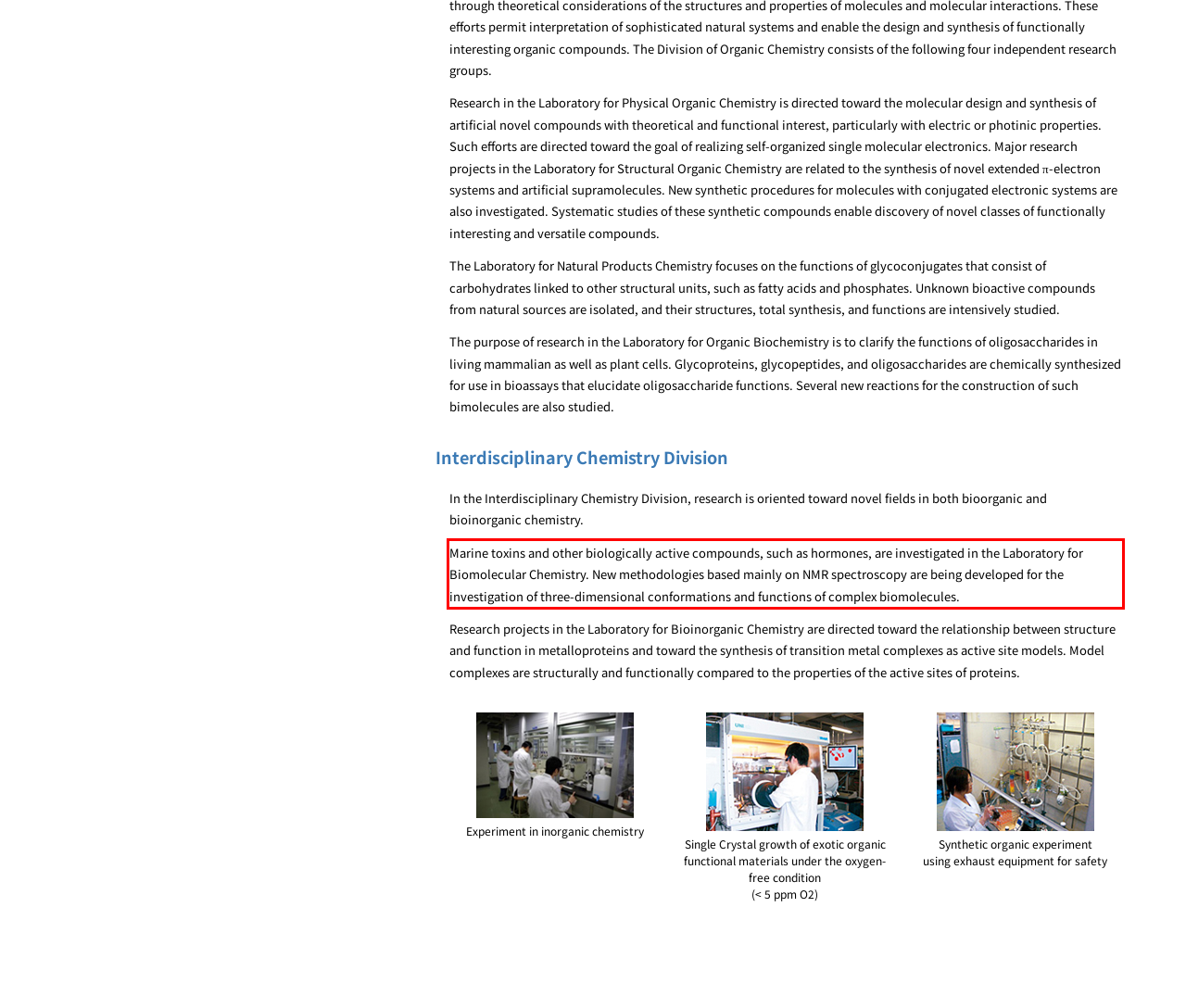You have a screenshot of a webpage with a red bounding box. Identify and extract the text content located inside the red bounding box.

Marine toxins and other biologically active compounds, such as hormones, are investigated in the Laboratory for Biomolecular Chemistry. New methodologies based mainly on NMR spectroscopy are being developed for the investigation of three-dimensional conformations and functions of complex biomolecules.